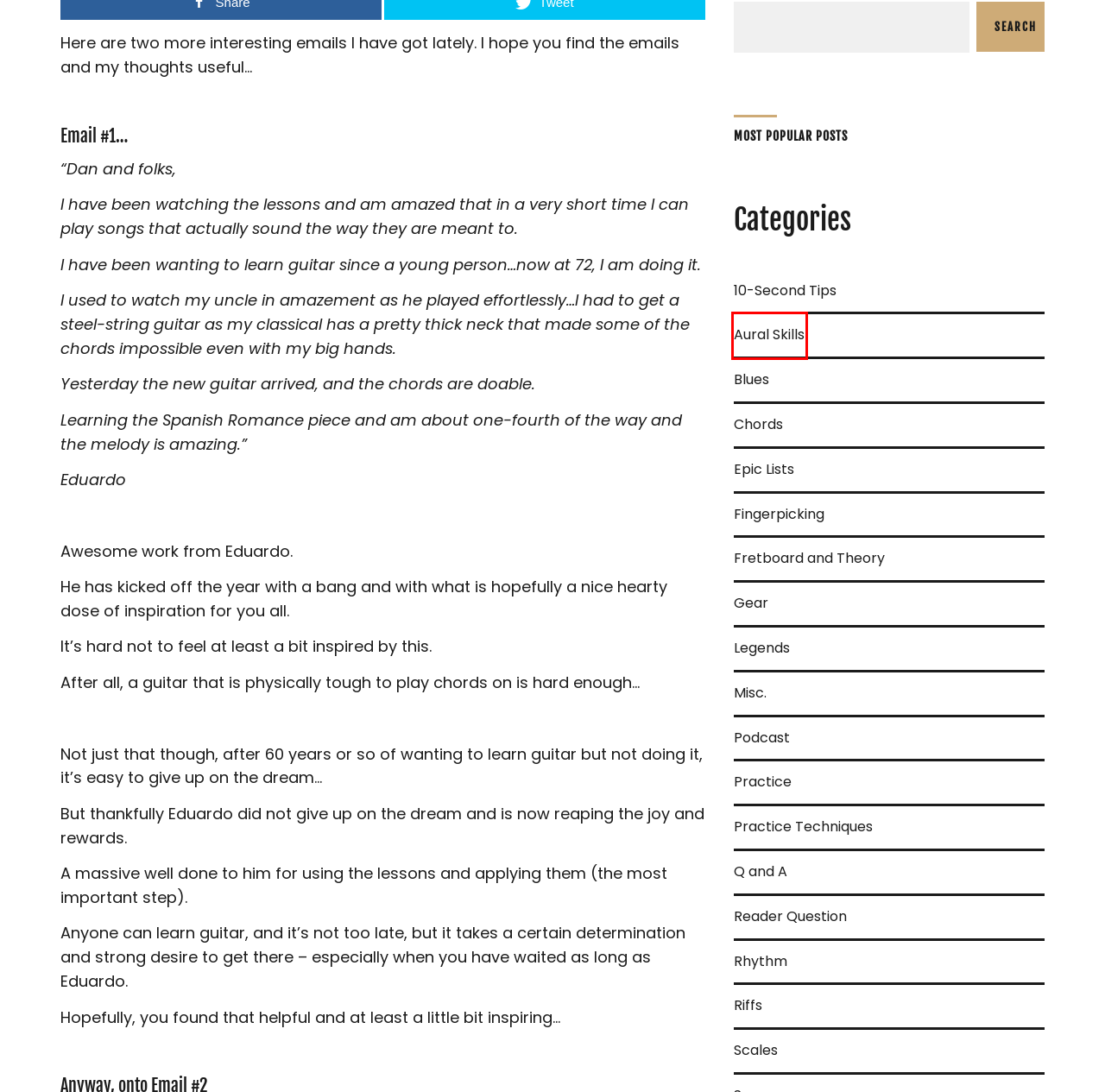Given a webpage screenshot with a red bounding box around a particular element, identify the best description of the new webpage that will appear after clicking on the element inside the red bounding box. Here are the candidates:
A. Q and A Archives - Guitar Domination
B. Rhythm Archives - Guitar Domination
C. Podcast Archives - Guitar Domination
D. Riffs Archives - Guitar Domination
E. Practice Techniques Archives - Guitar Domination
F. Legends Archives - Guitar Domination
G. Aural Skills Archives - Guitar Domination
H. Gear Archives - Guitar Domination

G